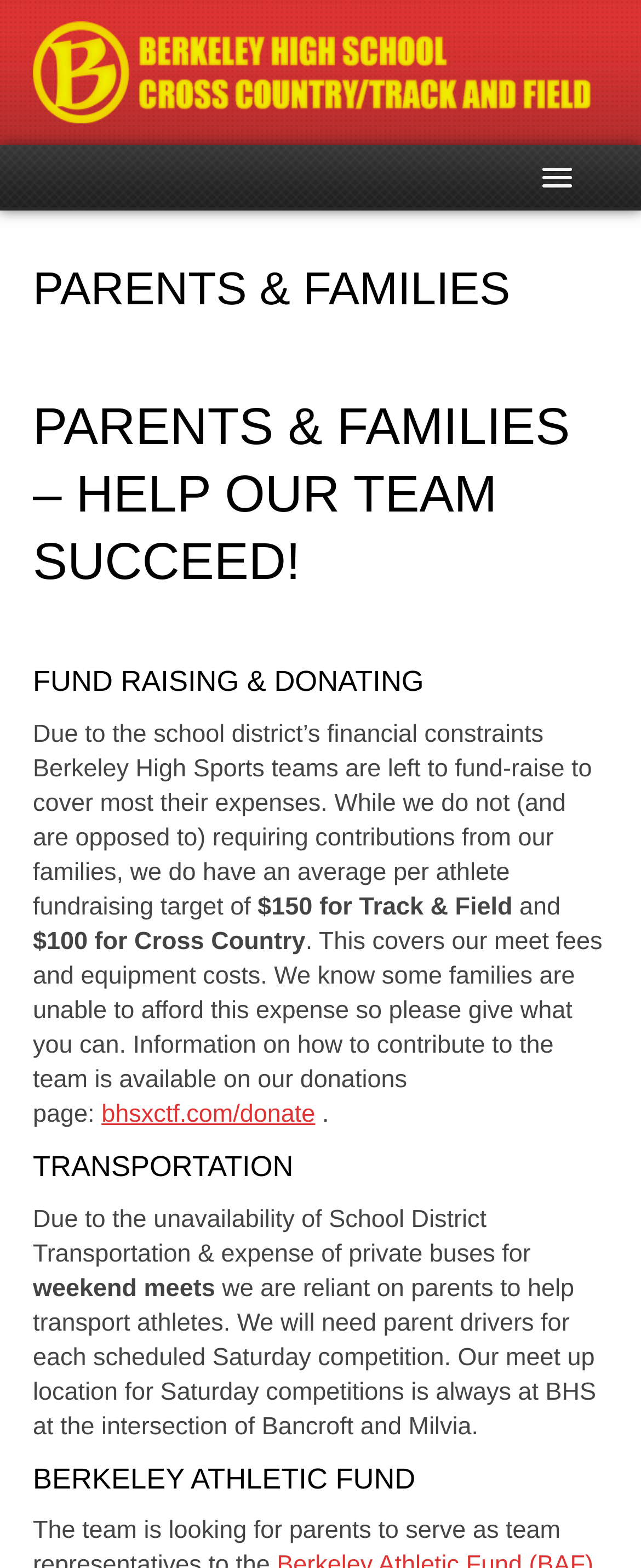Where is the meet up location for Saturday competitions?
Provide a detailed and extensive answer to the question.

The meet up location for Saturday competitions can be found in the StaticText element that says 'Our meet up location for Saturday competitions is always at BHS at the intersection of Bancroft and Milvia'.